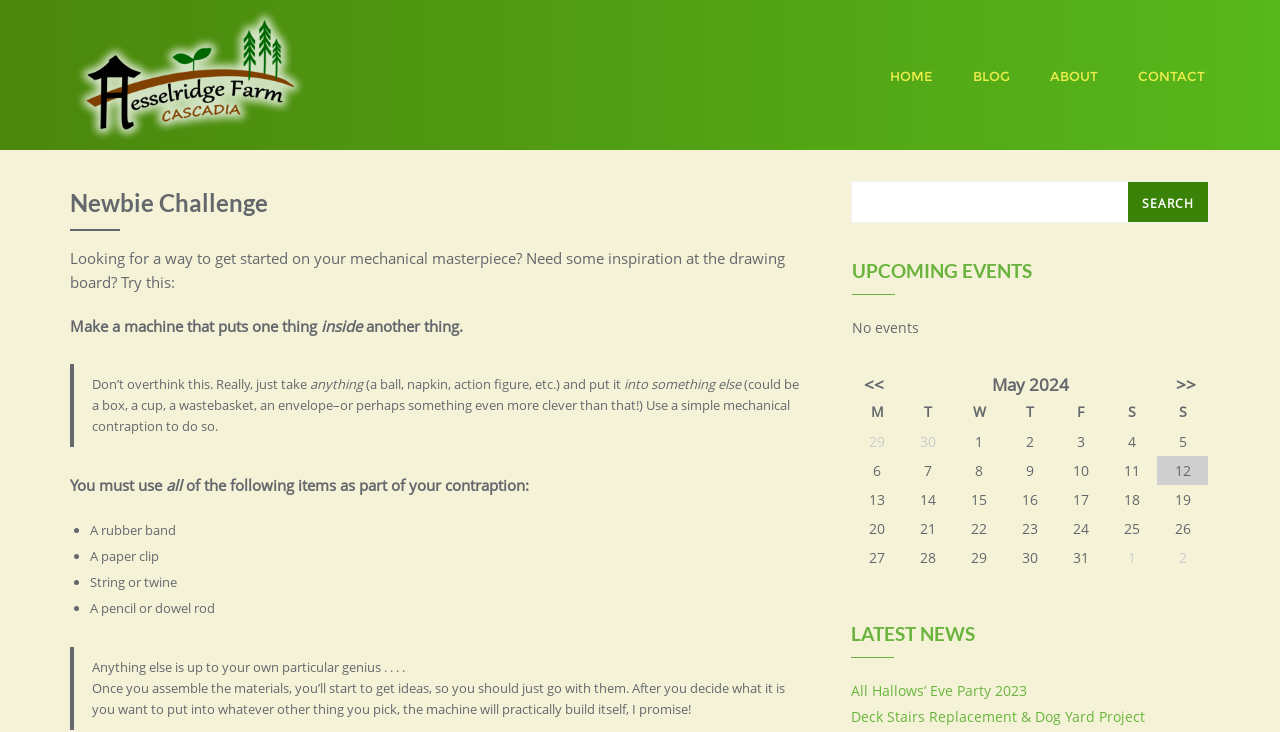Please provide the bounding box coordinates for the UI element as described: "All Hallows’ Eve Party 2023". The coordinates must be four floats between 0 and 1, represented as [left, top, right, bottom].

[0.665, 0.931, 0.802, 0.957]